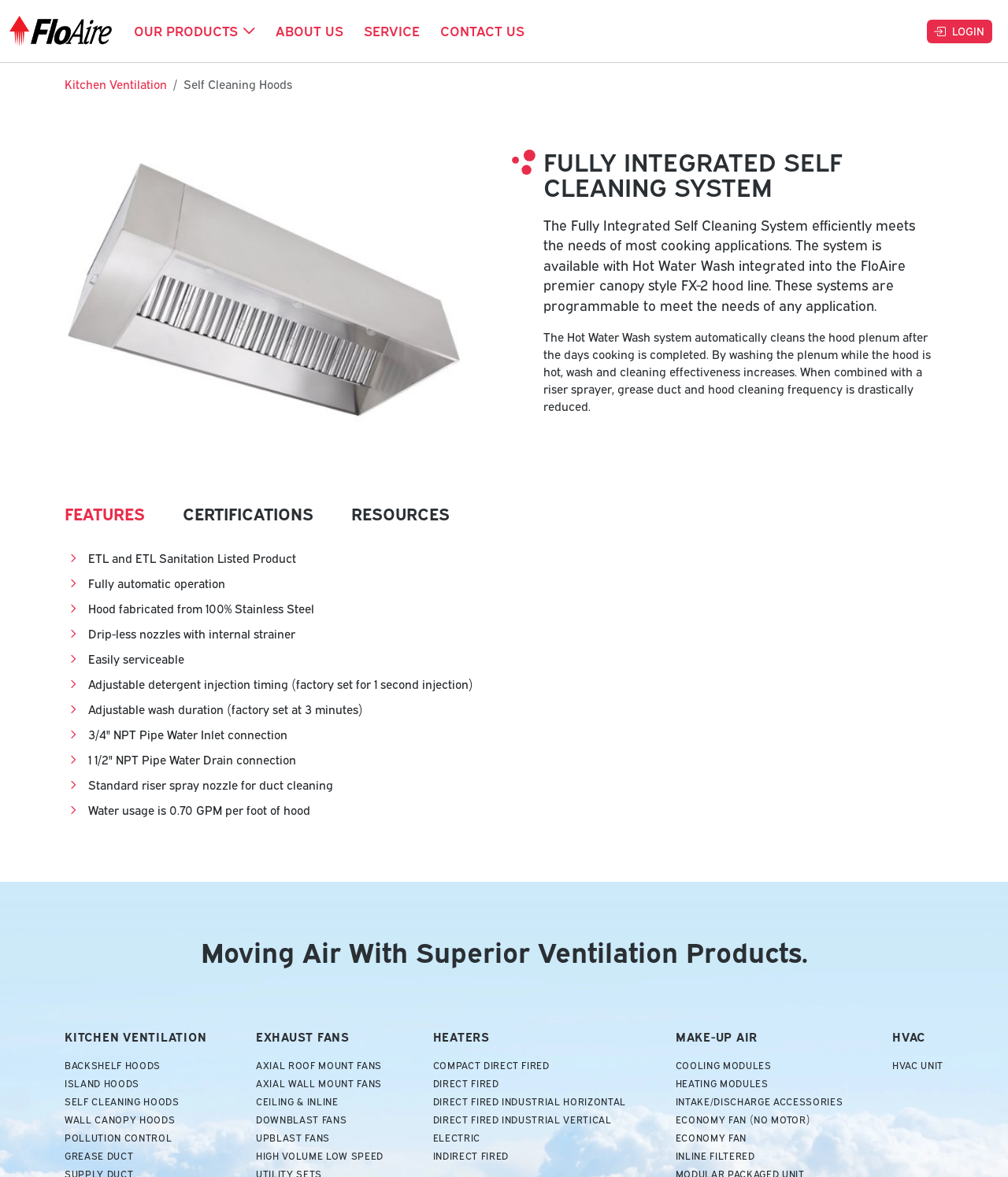How many types of hoods are listed under kitchen ventilation?
Give a single word or phrase as your answer by examining the image.

5